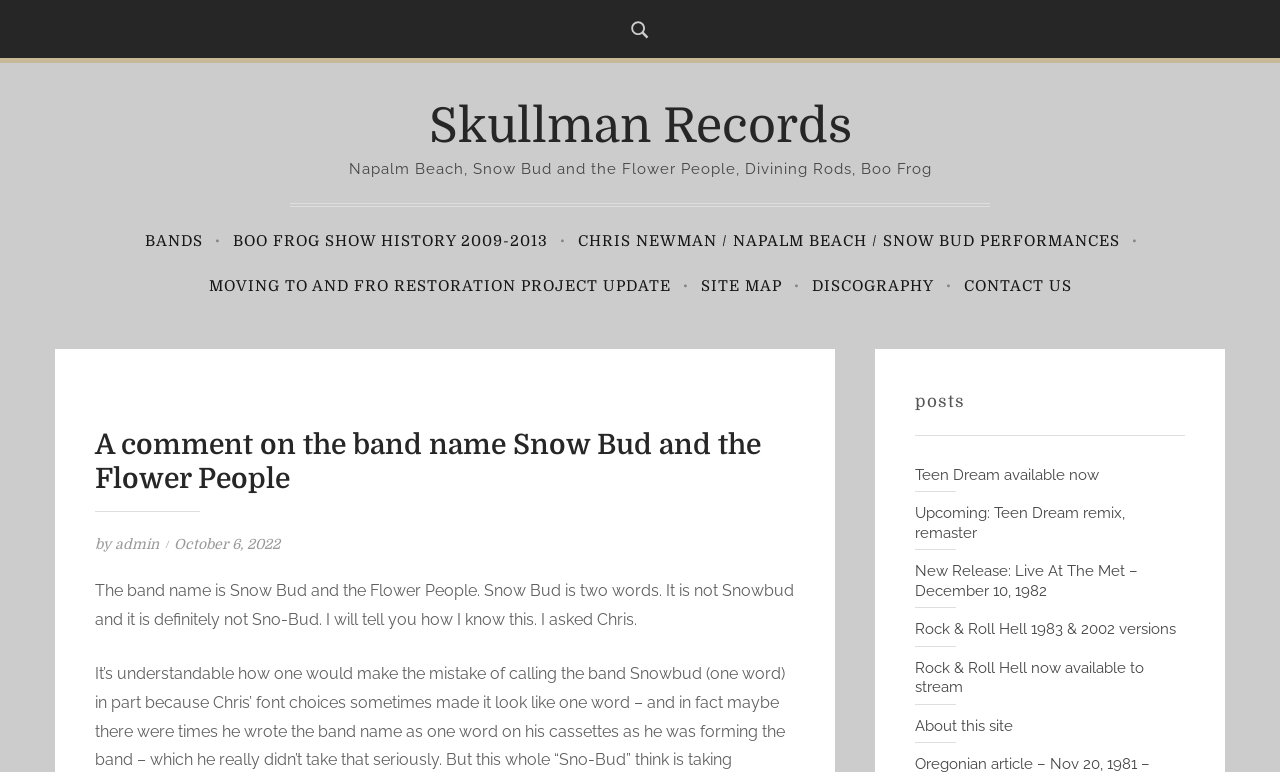What is the date of the post?
Based on the image, answer the question with a single word or brief phrase.

October 6, 2022